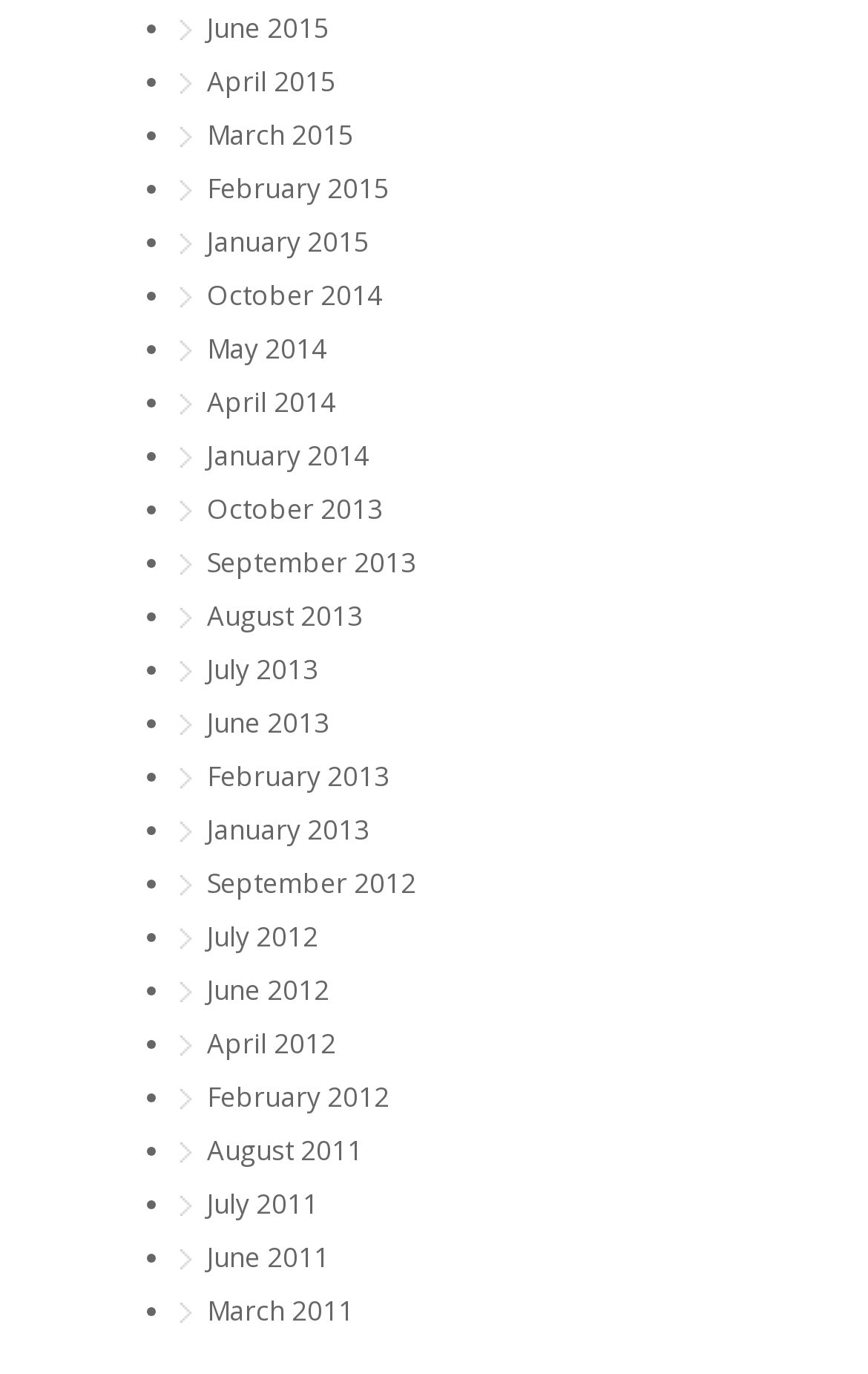Provide the bounding box coordinates of the UI element that matches the description: "April 2014".

[0.238, 0.278, 0.885, 0.307]